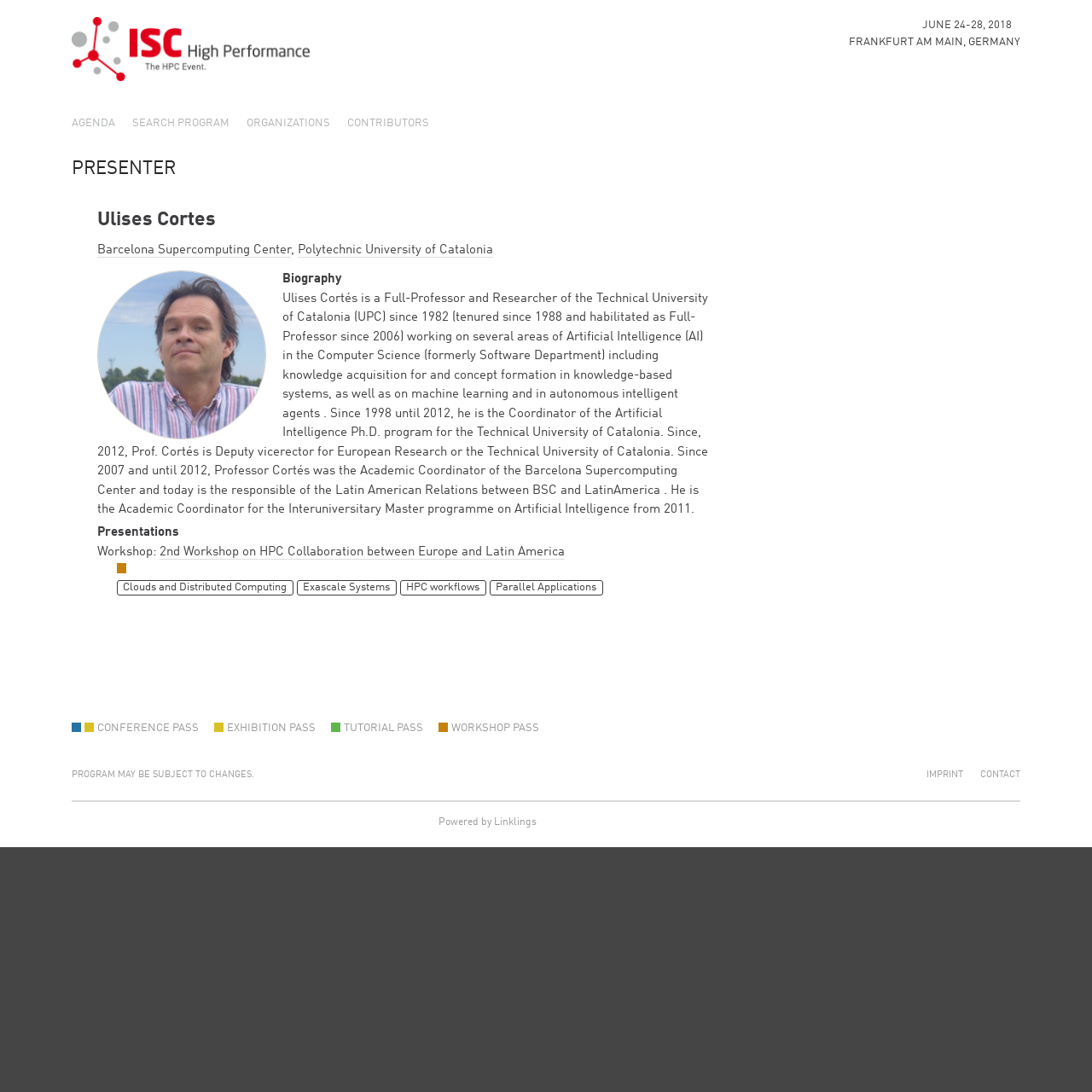Create an elaborate caption that covers all aspects of the webpage.

The webpage appears to be a presenter's profile page for a conference or event held in Frankfurt, Germany from June 24-28, 2018. At the top right corner, there is a "CLOSE" button. Below it, there is a header section with a link to the conference's main page, the title "JUNE 24-28, 2018", and a link to the agenda. 

On the left side, there are several links to different sections of the conference, including "SEARCH PROGRAM", "ORGANIZATIONS", and "CONTRIBUTORS". 

The main content of the page is about the presenter, Ulises Cortes, who is a professor and researcher at the Technical University of Catalonia. There is a photo of him on the left side, and his biography is presented in a long paragraph. The biography describes his academic background, research areas, and experience.

Below the biography, there are several sections related to his presentations, including "Workshop", "Clouds and Distributed Computing", "Exascale Systems", "HPC workflows", and "Parallel Applications". There is also an image of a "Workshop Pass" on the right side.

At the bottom of the page, there is a footer section with links to different types of passes, including "CONFERENCE PASS", "EXHIBITION PASS", "TUTORIAL PASS", and "WORKSHOP PASS". There is also a note that the program is subject to changes, and links to "CONTACT" and "IMPRINT" pages. Finally, there is a link to "Powered by Linklings" at the very bottom.